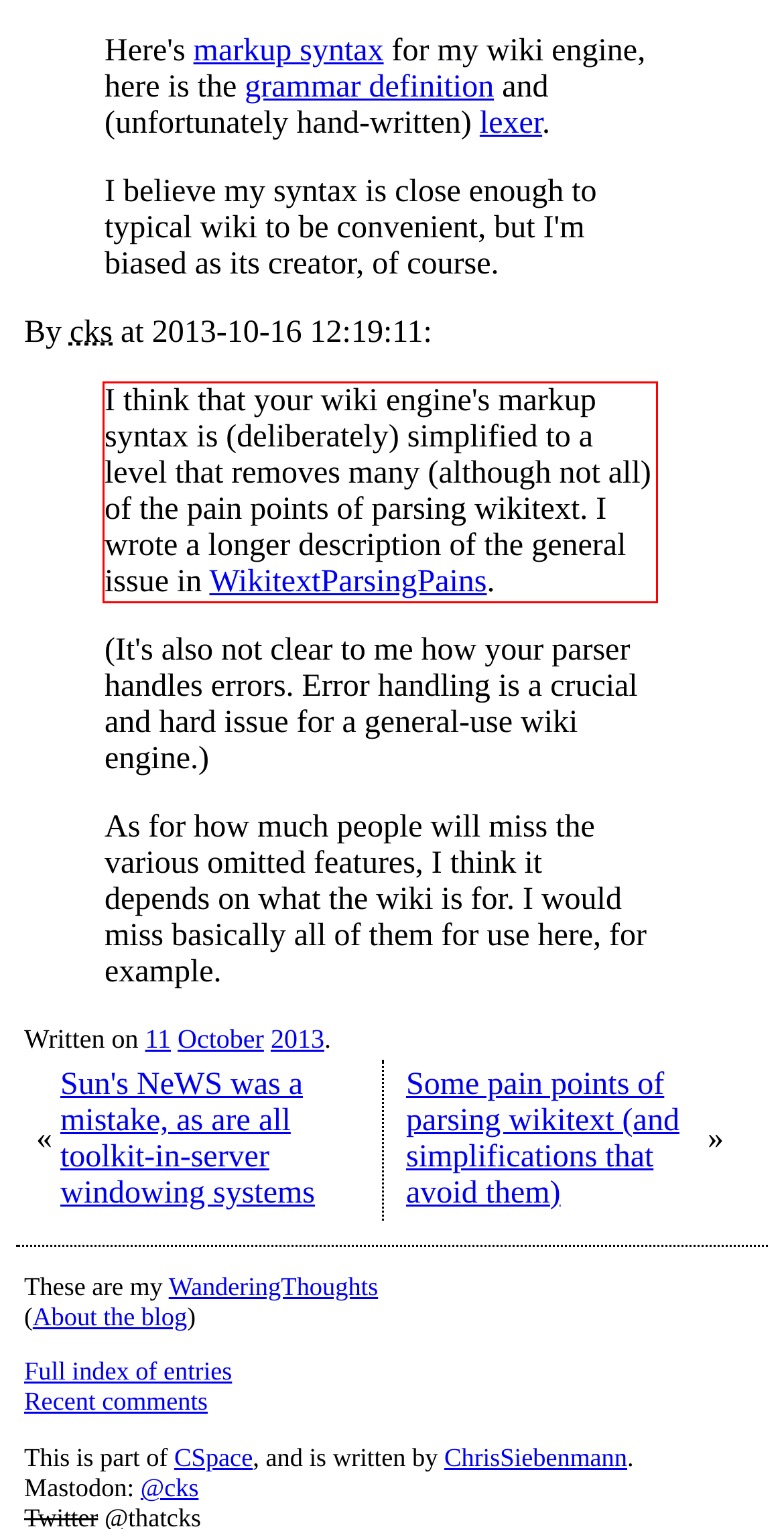Analyze the screenshot of the webpage that features a red bounding box and recognize the text content enclosed within this red bounding box.

I think that your wiki engine's markup syntax is (deliberately) simplified to a level that removes many (although not all) of the pain points of parsing wikitext. I wrote a longer description of the general issue in WikitextParsingPains.